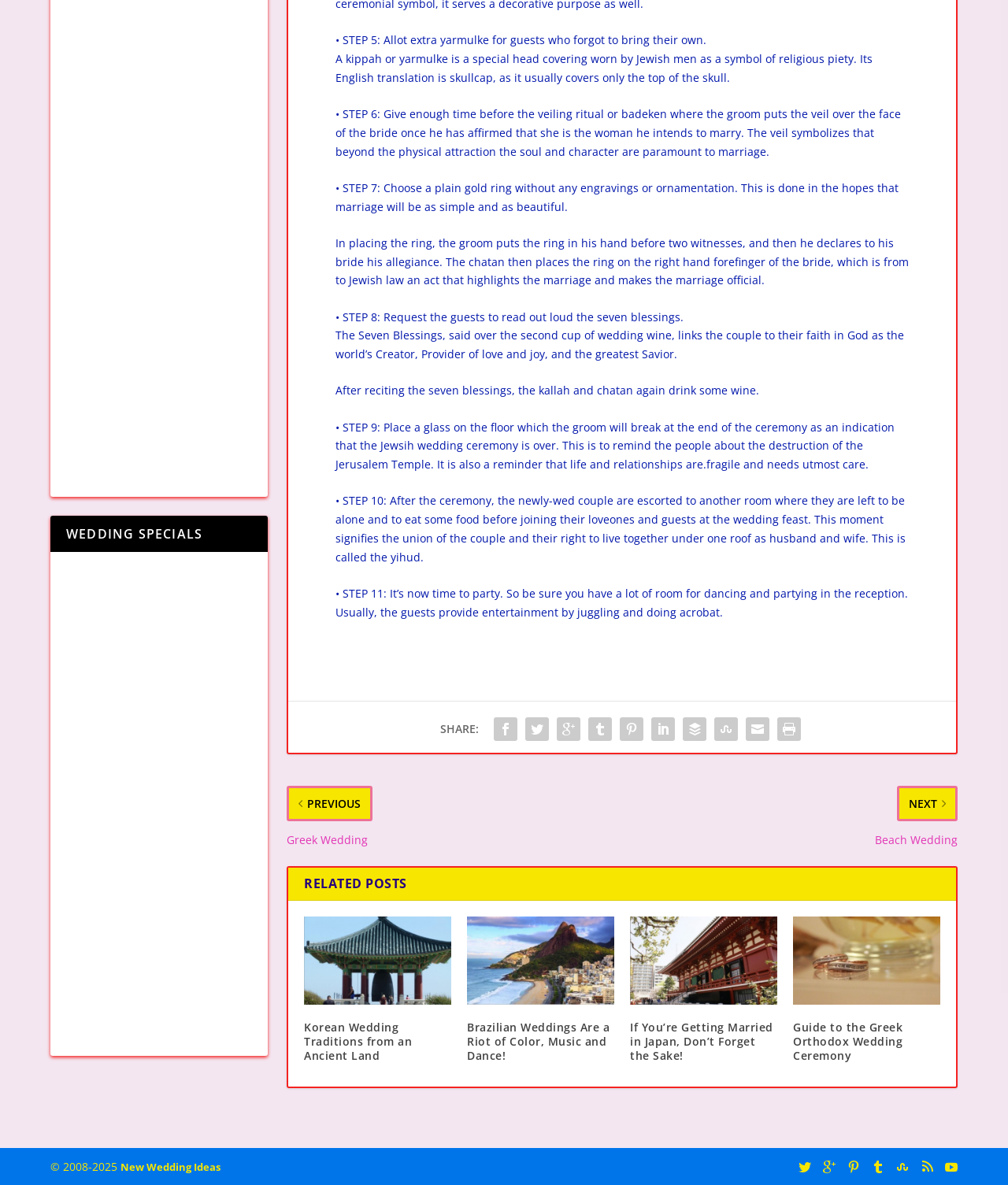Determine the bounding box coordinates for the element that should be clicked to follow this instruction: "Click the 'SHARE' button". The coordinates should be given as four float numbers between 0 and 1, in the format [left, top, right, bottom].

[0.436, 0.599, 0.475, 0.612]